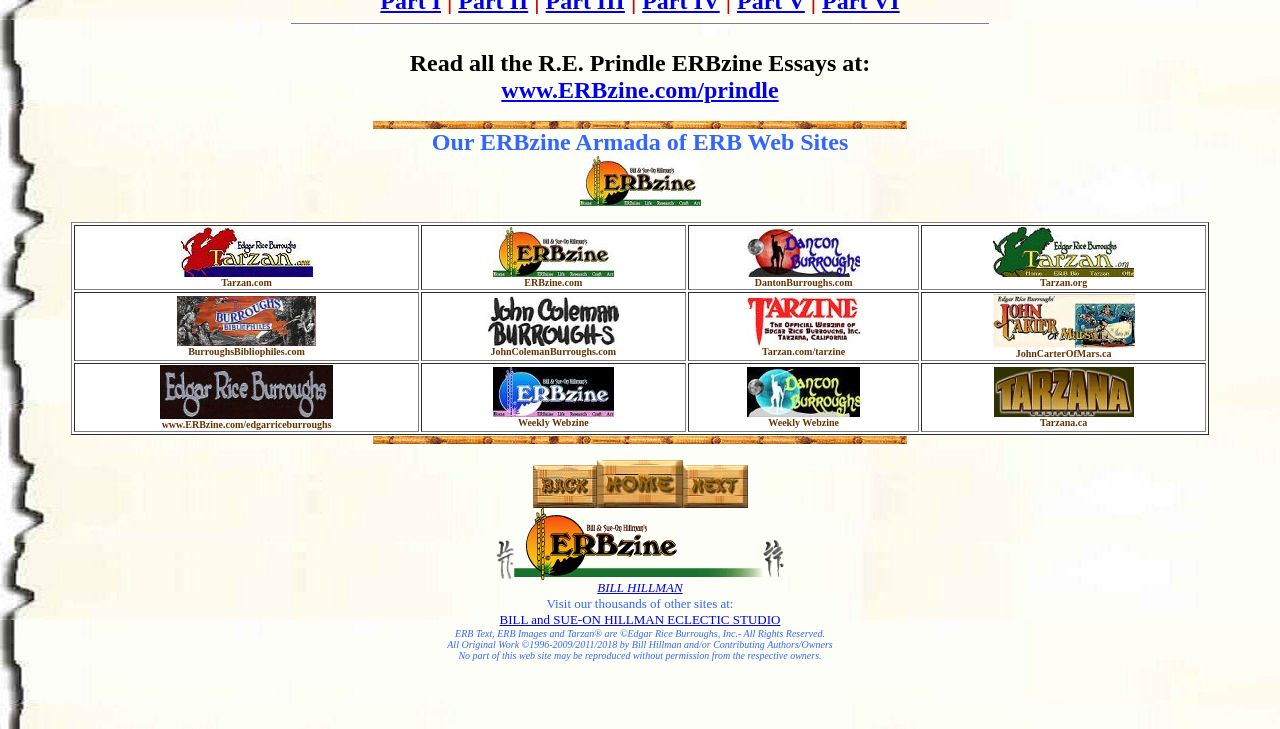What is the purpose of the table on the webpage?
Answer the question with a single word or phrase, referring to the image.

List ERB websites